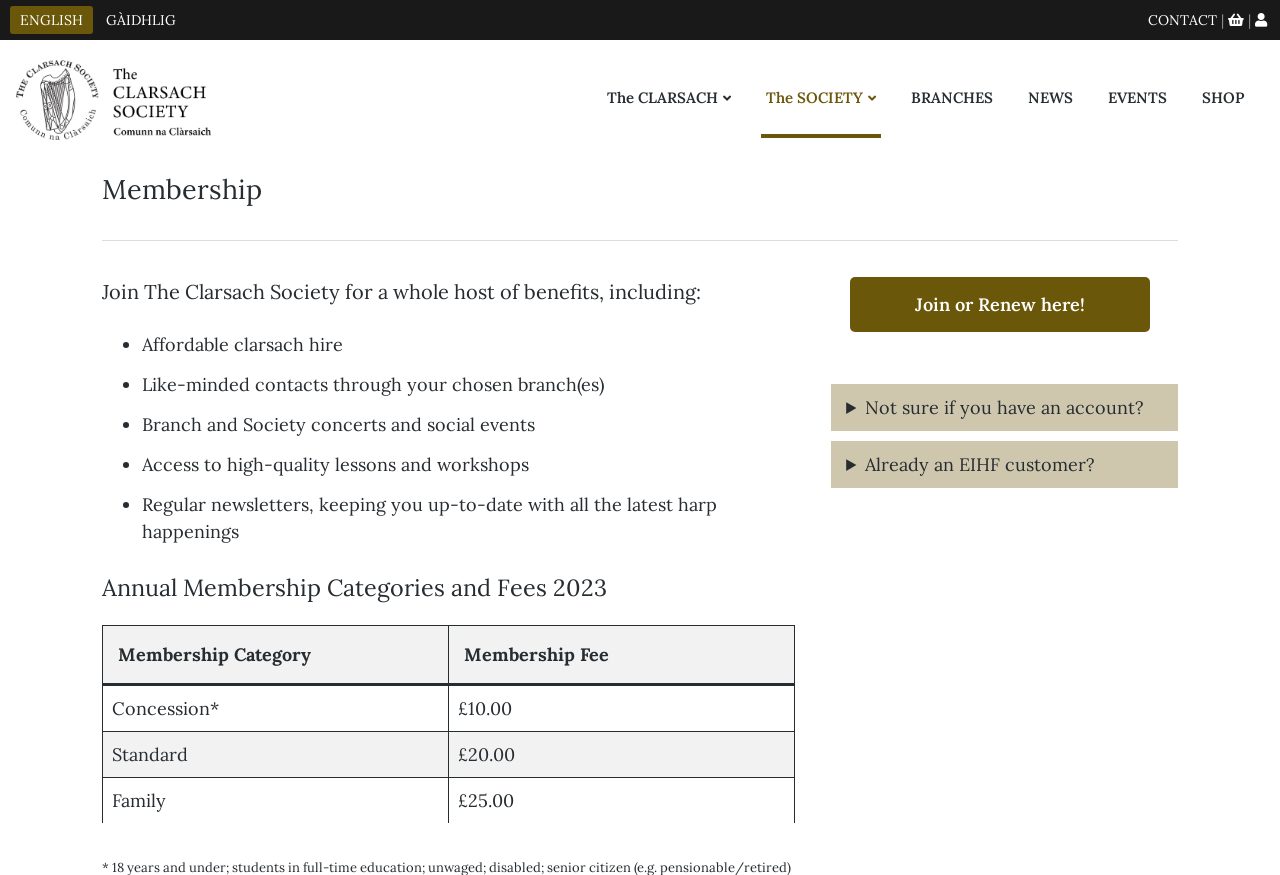Locate the bounding box coordinates of the area where you should click to accomplish the instruction: "Shop for harp-related items".

[0.935, 0.069, 0.976, 0.158]